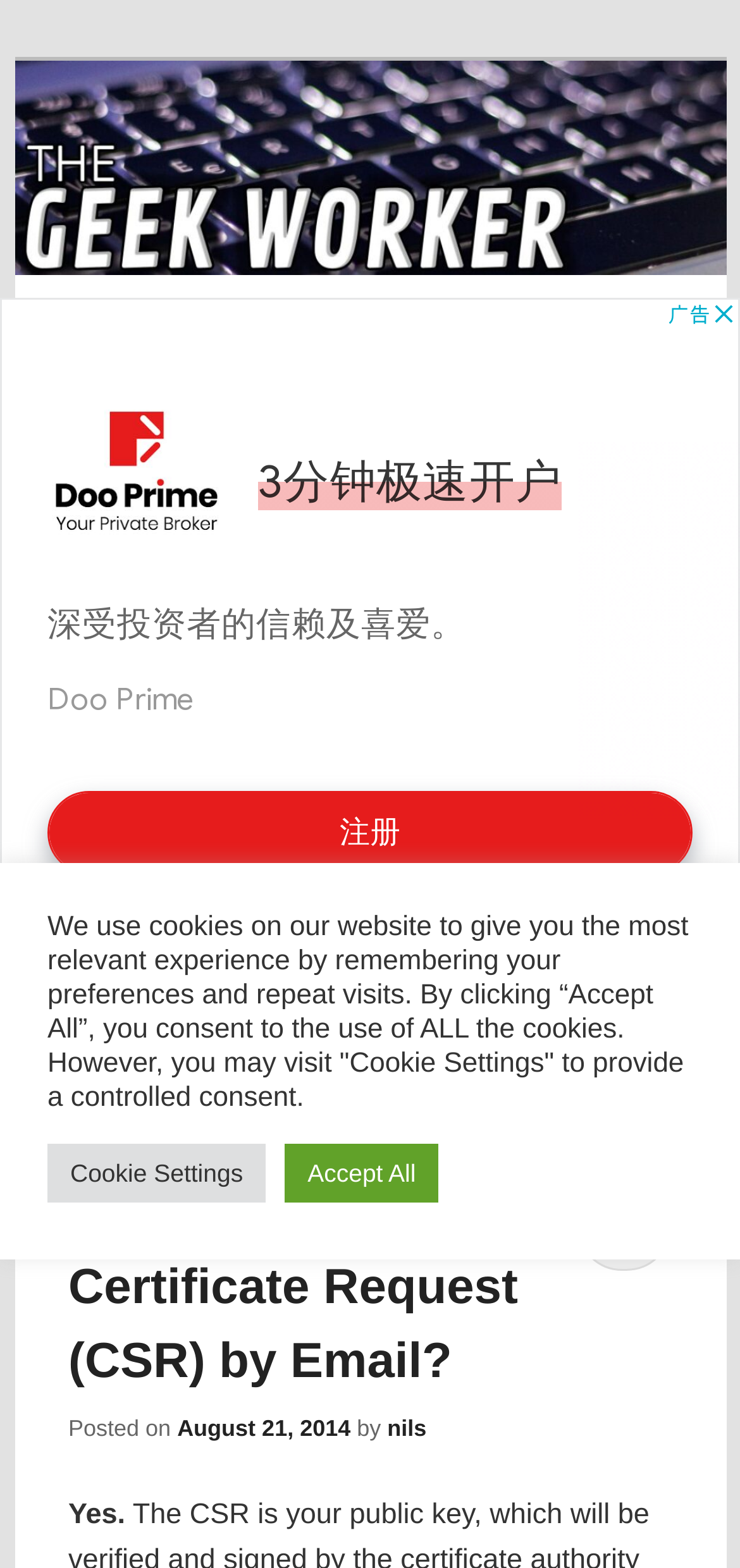Identify the bounding box coordinates of the element that should be clicked to fulfill this task: "Go to the home page". The coordinates should be provided as four float numbers between 0 and 1, i.e., [left, top, right, bottom].

[0.065, 0.595, 0.235, 0.647]